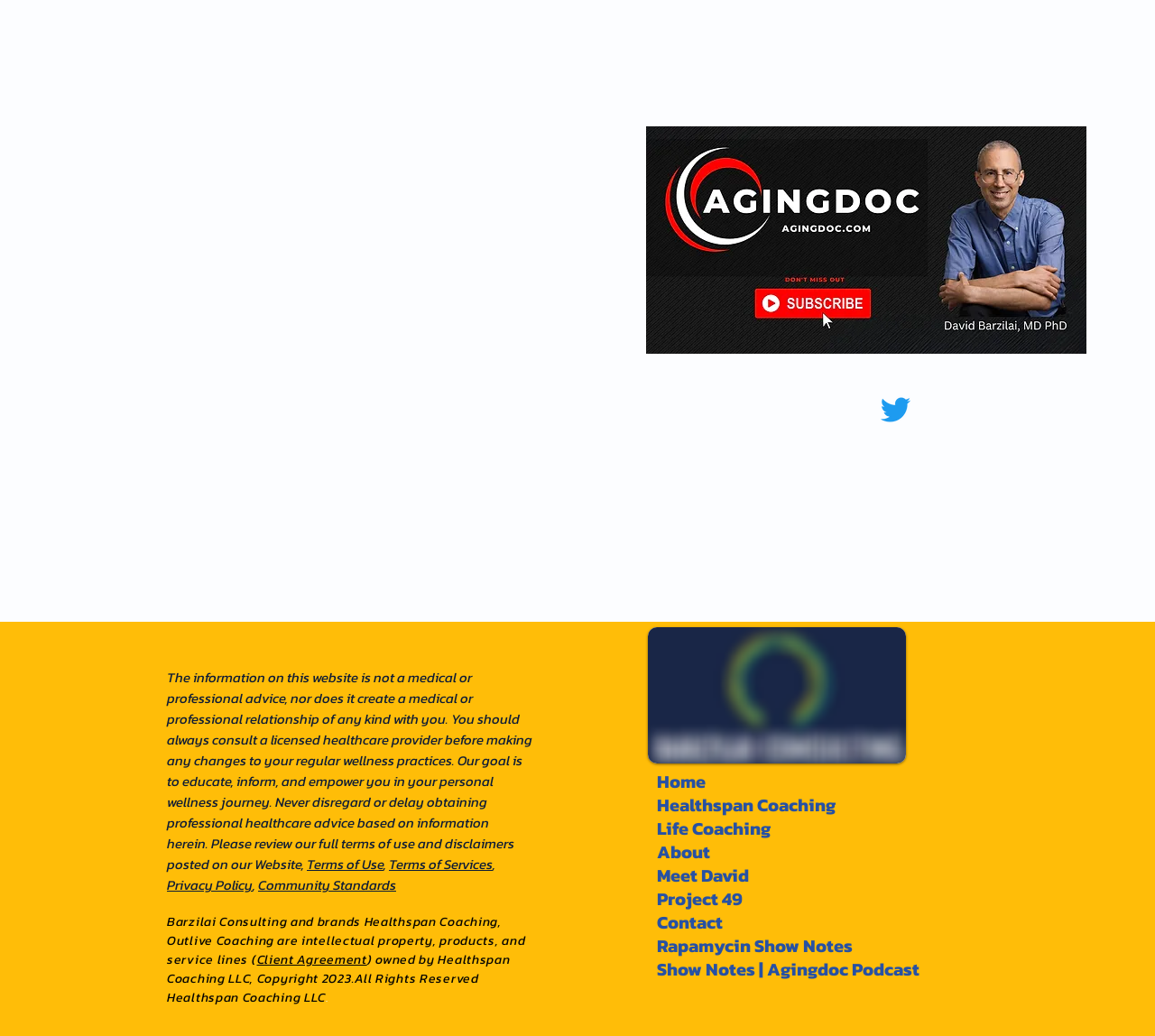From the webpage screenshot, identify the region described by aria-label="Twitter". Provide the bounding box coordinates as (top-left x, top-left y, bottom-right x, bottom-right y), with each value being a floating point number between 0 and 1.

[0.76, 0.378, 0.791, 0.412]